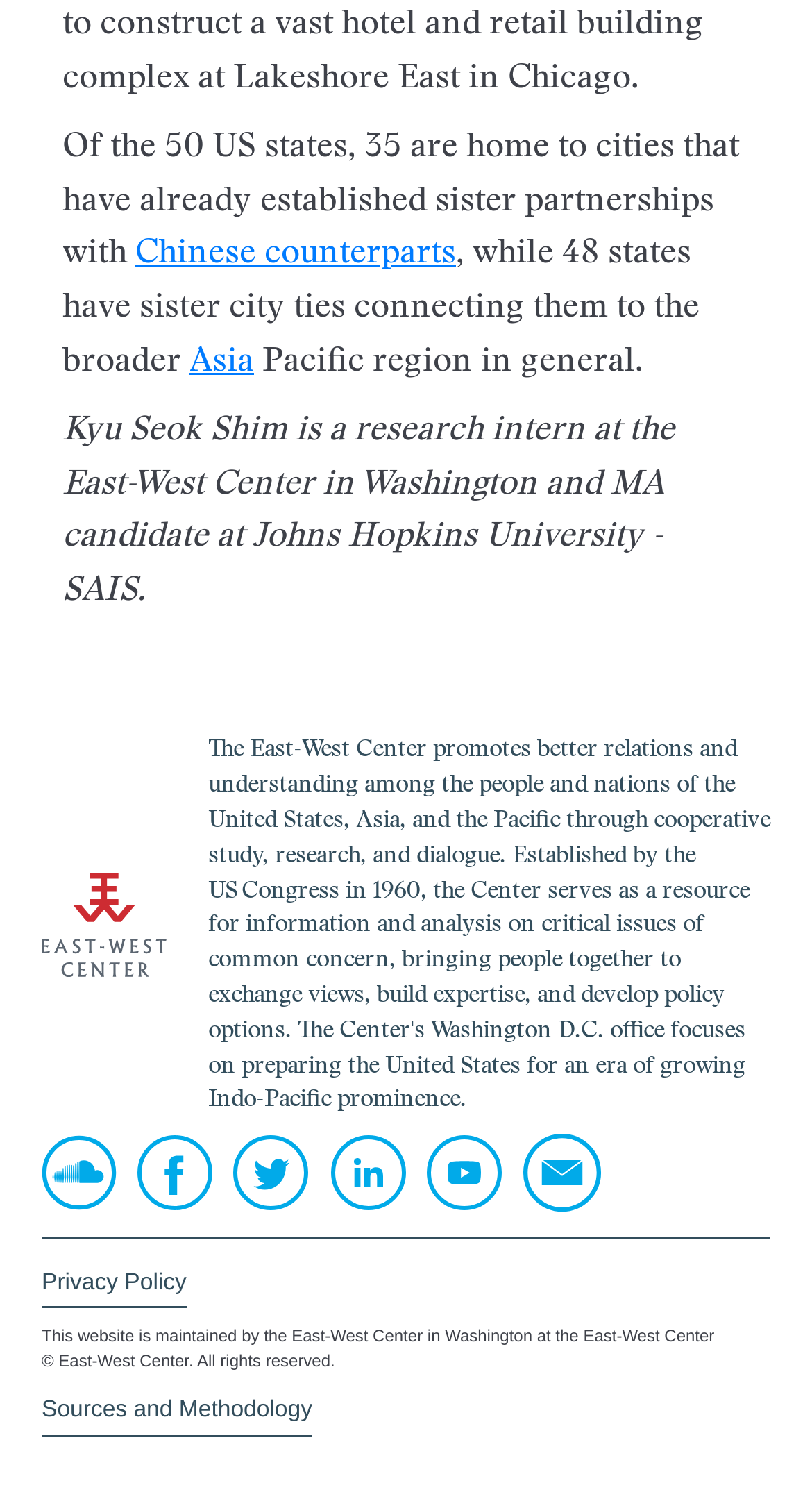Specify the bounding box coordinates of the region I need to click to perform the following instruction: "Check the sources and methodology used on the website". The coordinates must be four float numbers in the range of 0 to 1, i.e., [left, top, right, bottom].

[0.051, 0.93, 0.385, 0.958]